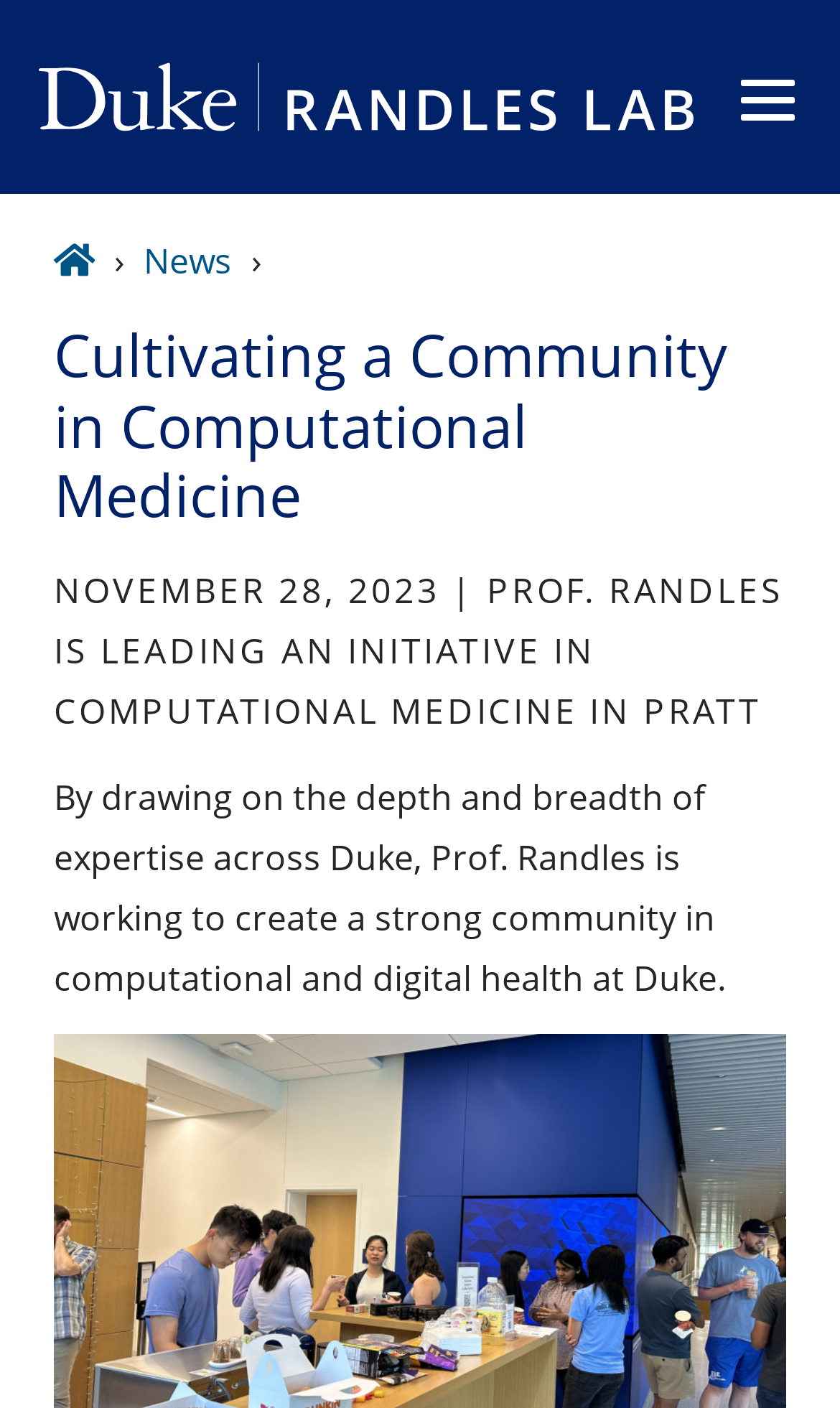Based on the element description Main menu, identify the bounding box coordinates for the UI element. The coordinates should be in the format (top-left x, top-left y, bottom-right x, bottom-right y) and within the 0 to 1 range.

[0.854, 0.034, 0.974, 0.106]